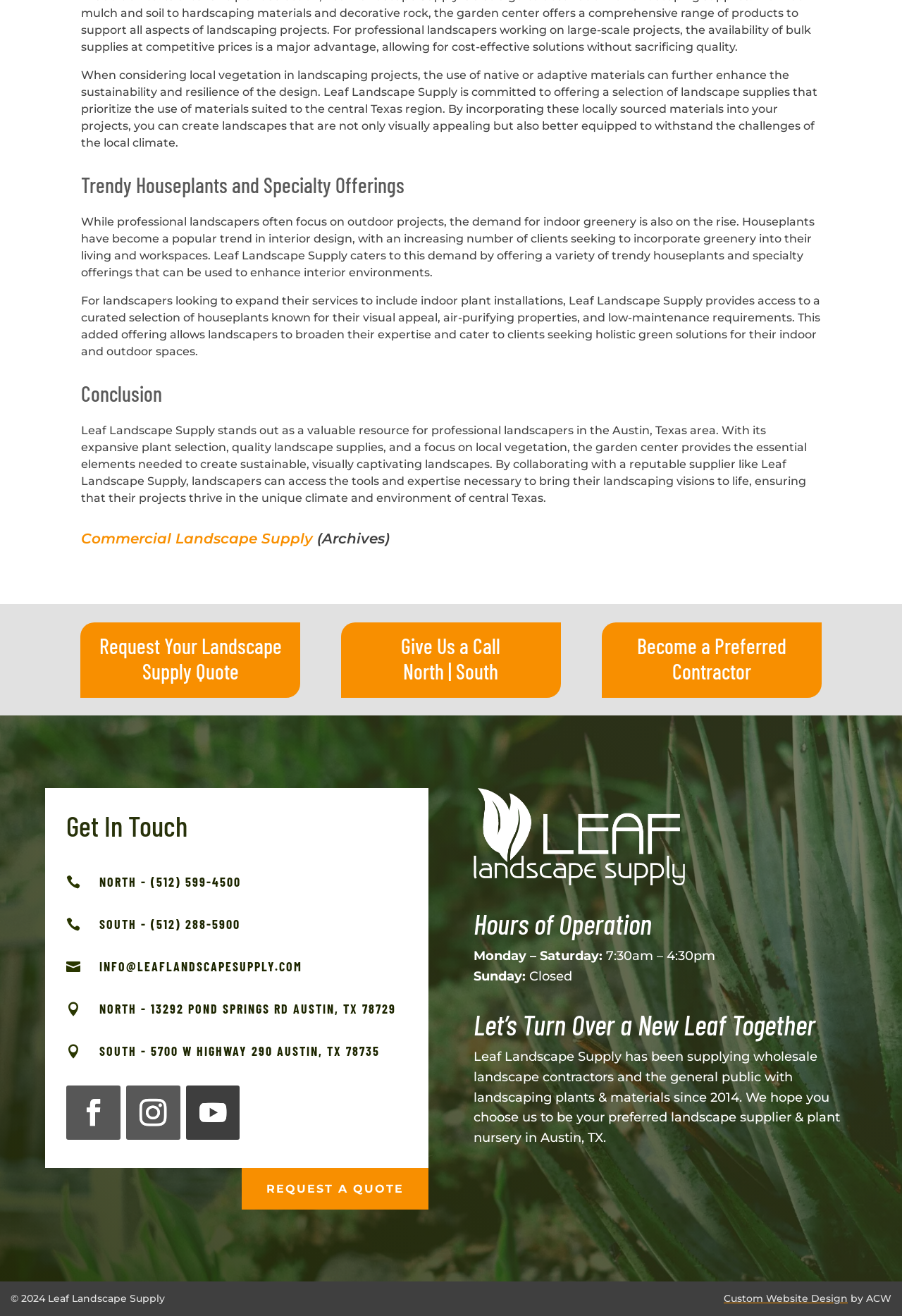How can landscapers expand their services?
Examine the image closely and answer the question with as much detail as possible.

According to the text, 'Leaf Landscape Supply provides access to a curated selection of houseplants known for their visual appeal, air-purifying properties, and low-maintenance requirements. This added offering allows landscapers to broaden their expertise and cater to clients seeking holistic green solutions for their indoor and outdoor spaces.' This implies that landscapers can expand their services by offering indoor plant installations.